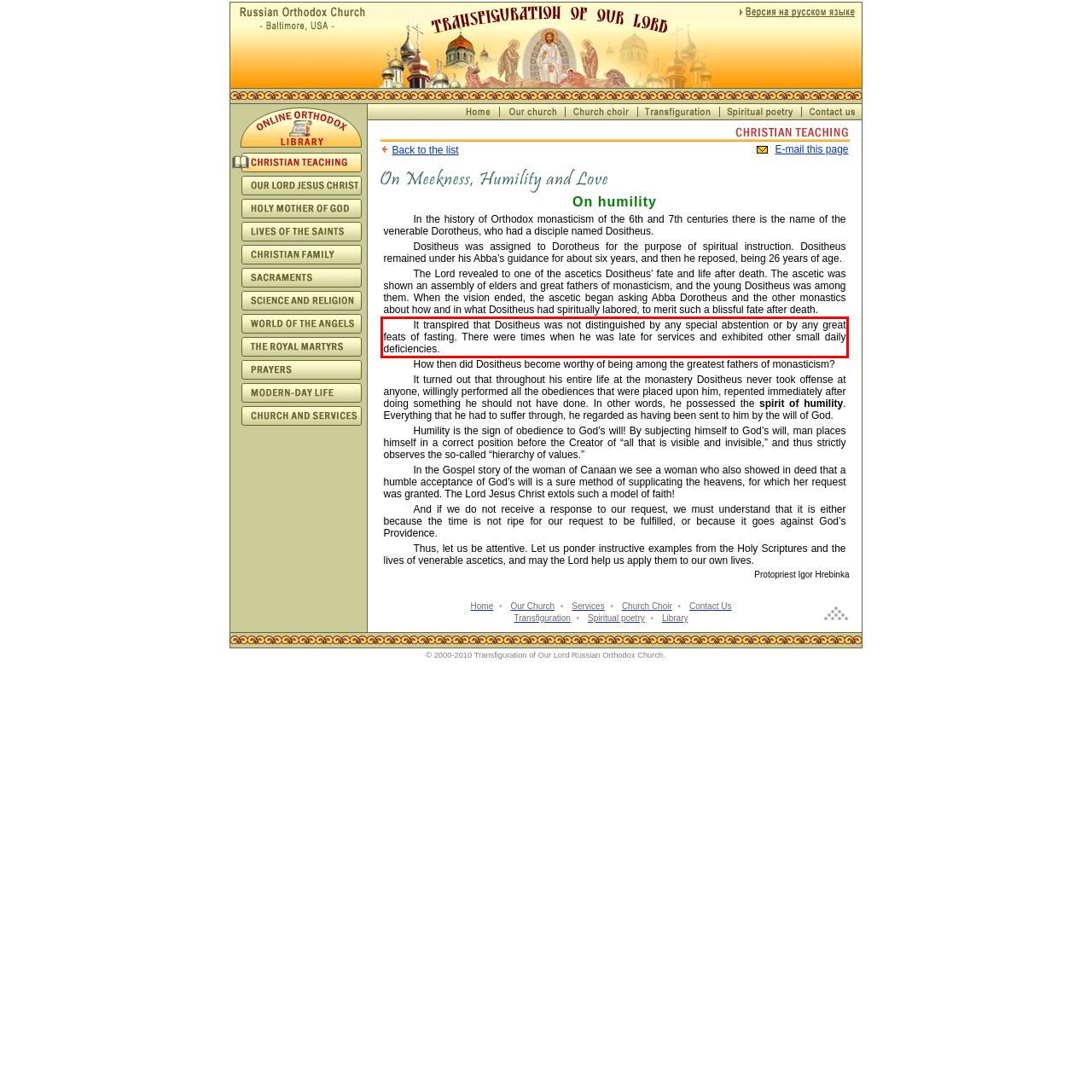Given a screenshot of a webpage containing a red bounding box, perform OCR on the text within this red bounding box and provide the text content.

It transpired that Dositheus was not distinguished by any special abstention or by any great feats of fasting. There were times when he was late for services and exhibited other small daily deficiencies.